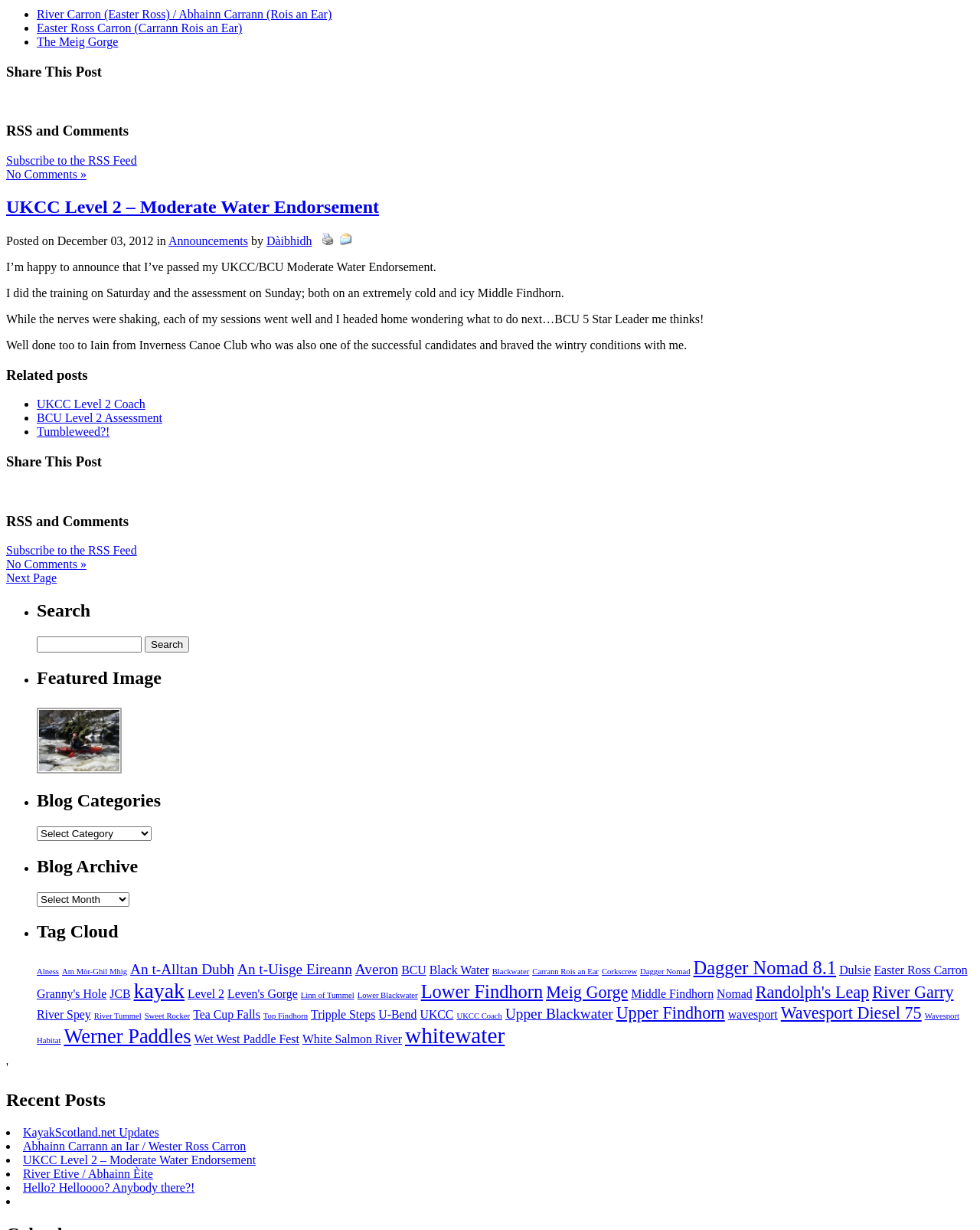Specify the bounding box coordinates of the element's region that should be clicked to achieve the following instruction: "Click on the 'Next Page' link". The bounding box coordinates consist of four float numbers between 0 and 1, in the format [left, top, right, bottom].

[0.006, 0.465, 0.058, 0.475]